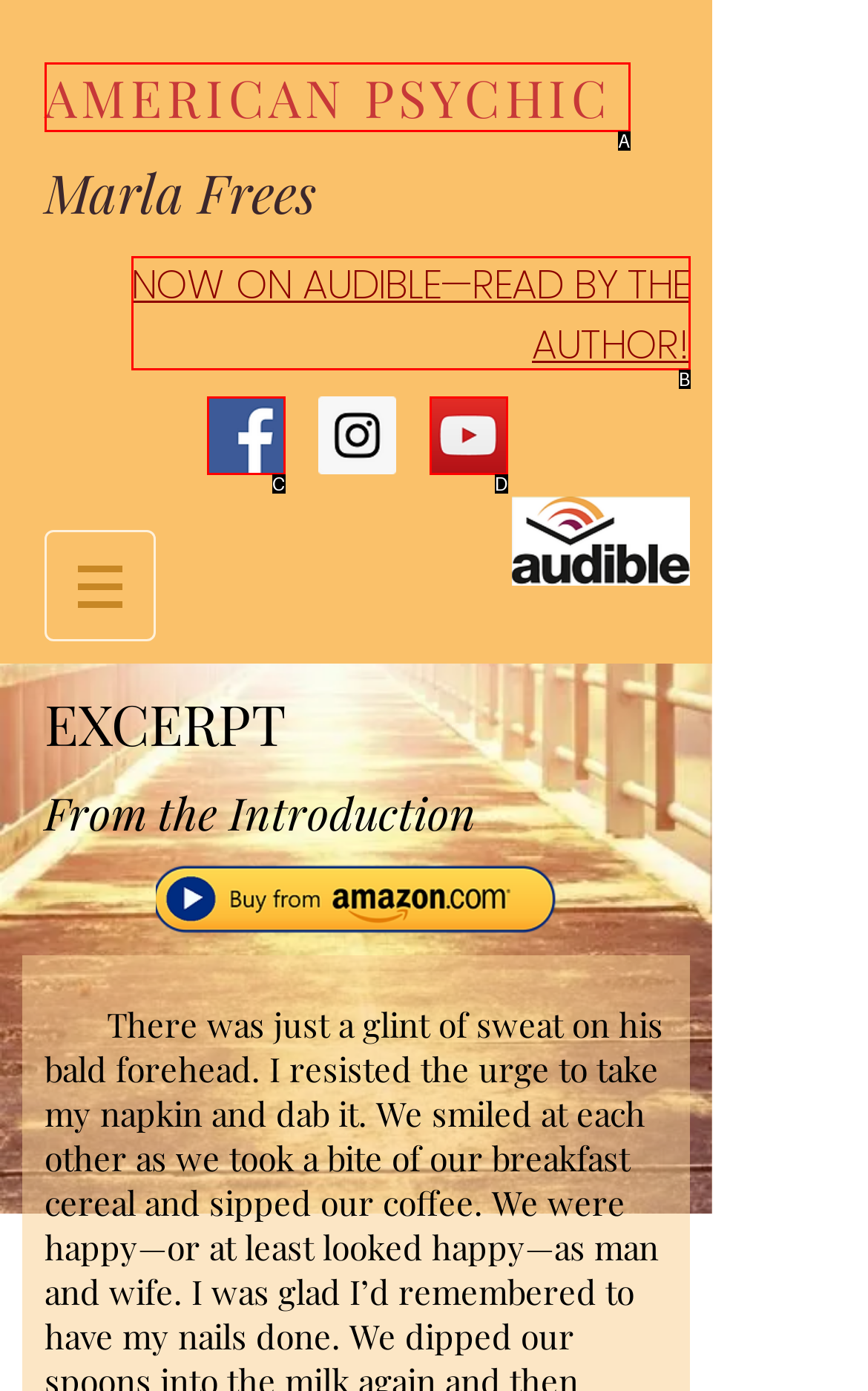Match the description: AMERICAN PSYCHIC to the correct HTML element. Provide the letter of your choice from the given options.

A